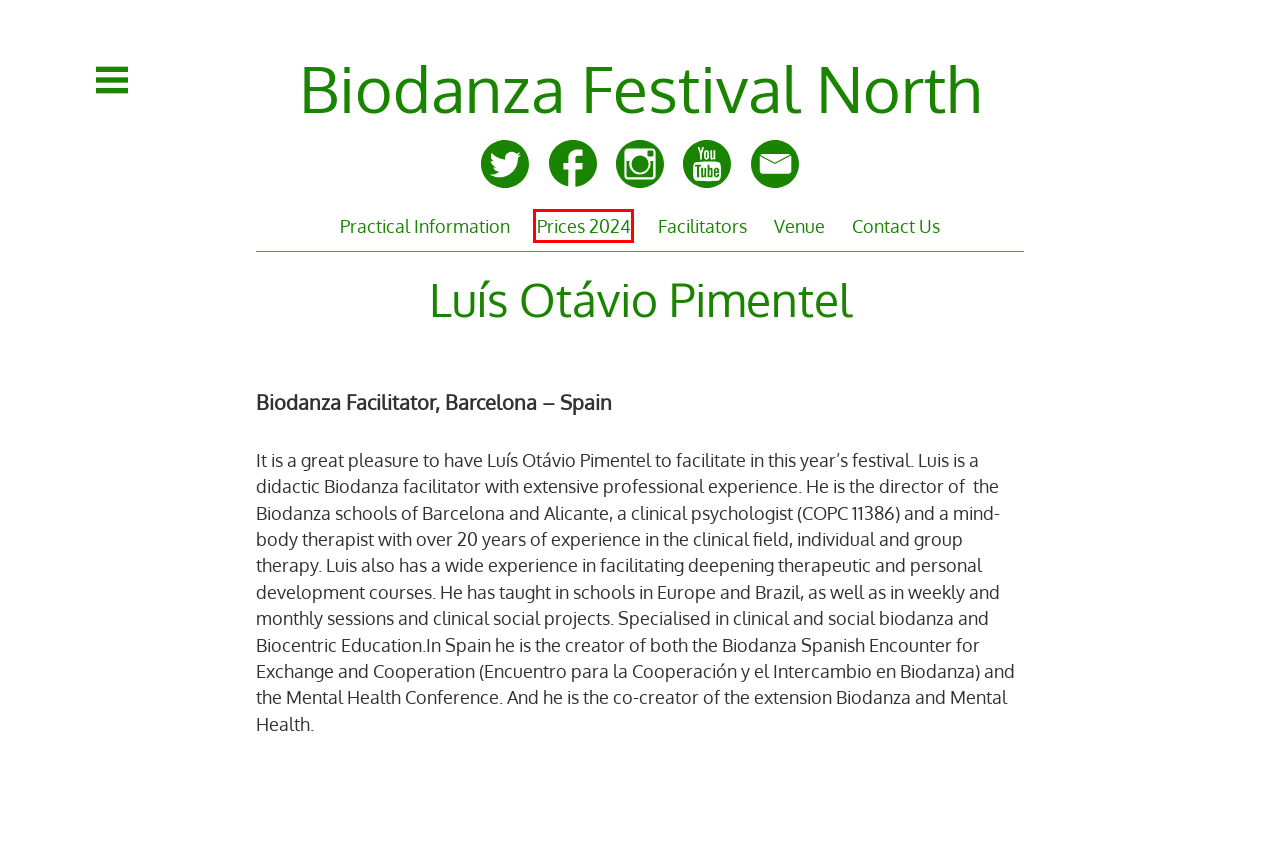You are given a screenshot of a webpage with a red rectangle bounding box around an element. Choose the best webpage description that matches the page after clicking the element in the bounding box. Here are the candidates:
A. Practical Information – Biodanza Festival North
B. Biodanza Festival North
C. Prices 2024 – Biodanza Festival North
D. Contact Us – Biodanza Festival North
E. Facilitators – Biodanza Festival North
F. Venue – Biodanza Festival North
G. Blog Tool, Publishing Platform, and CMS – WordPress.org English (UK)
H. Comments for Biodanza Festival North

C